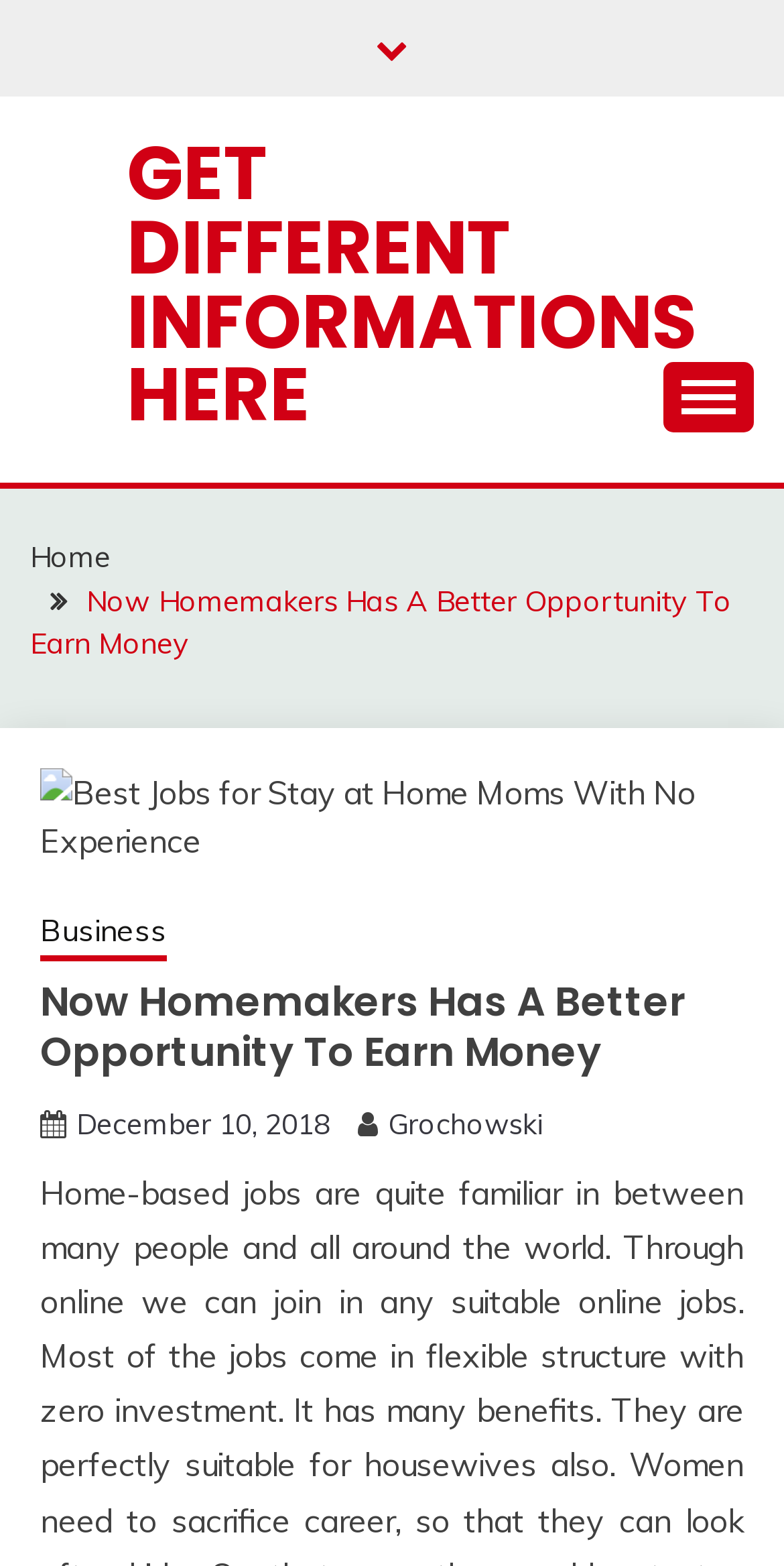Please specify the bounding box coordinates in the format (top-left x, top-left y, bottom-right x, bottom-right y), with values ranging from 0 to 1. Identify the bounding box for the UI component described as follows: Grochowski

[0.495, 0.706, 0.692, 0.729]